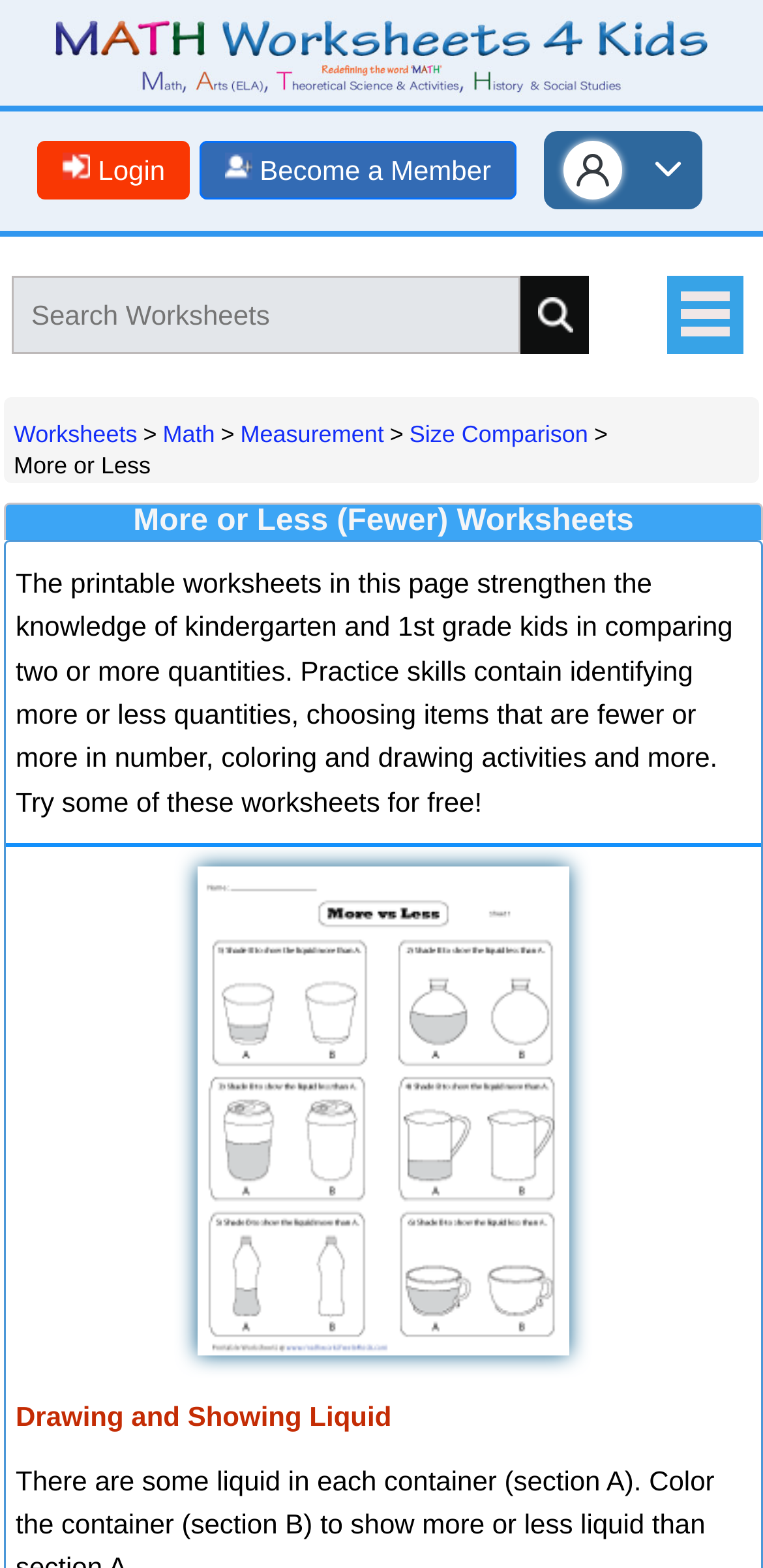What is the format of the worksheets?
Identify the answer in the screenshot and reply with a single word or phrase.

Printable